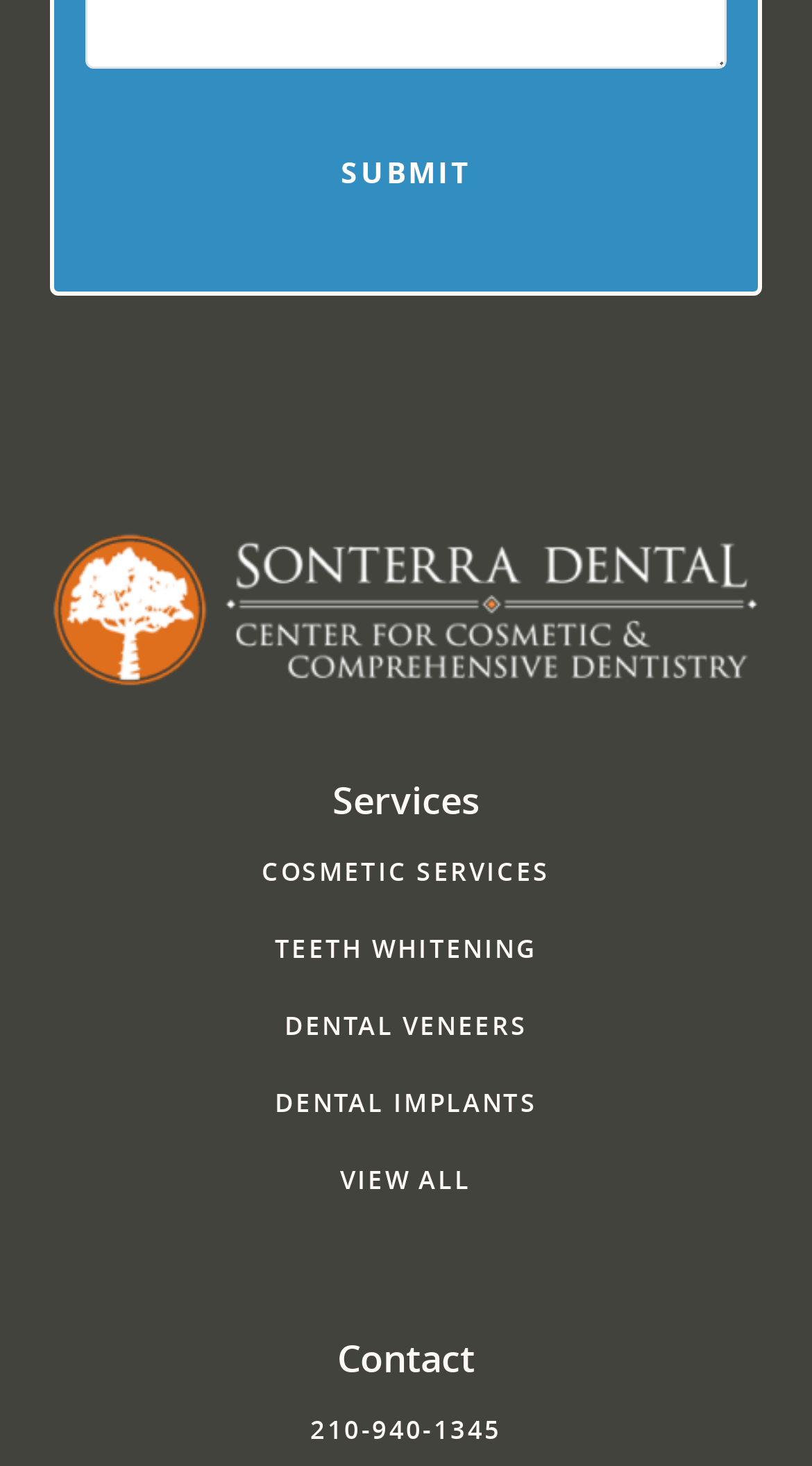Respond to the following query with just one word or a short phrase: 
How many links are listed under the 'Services' heading?

5